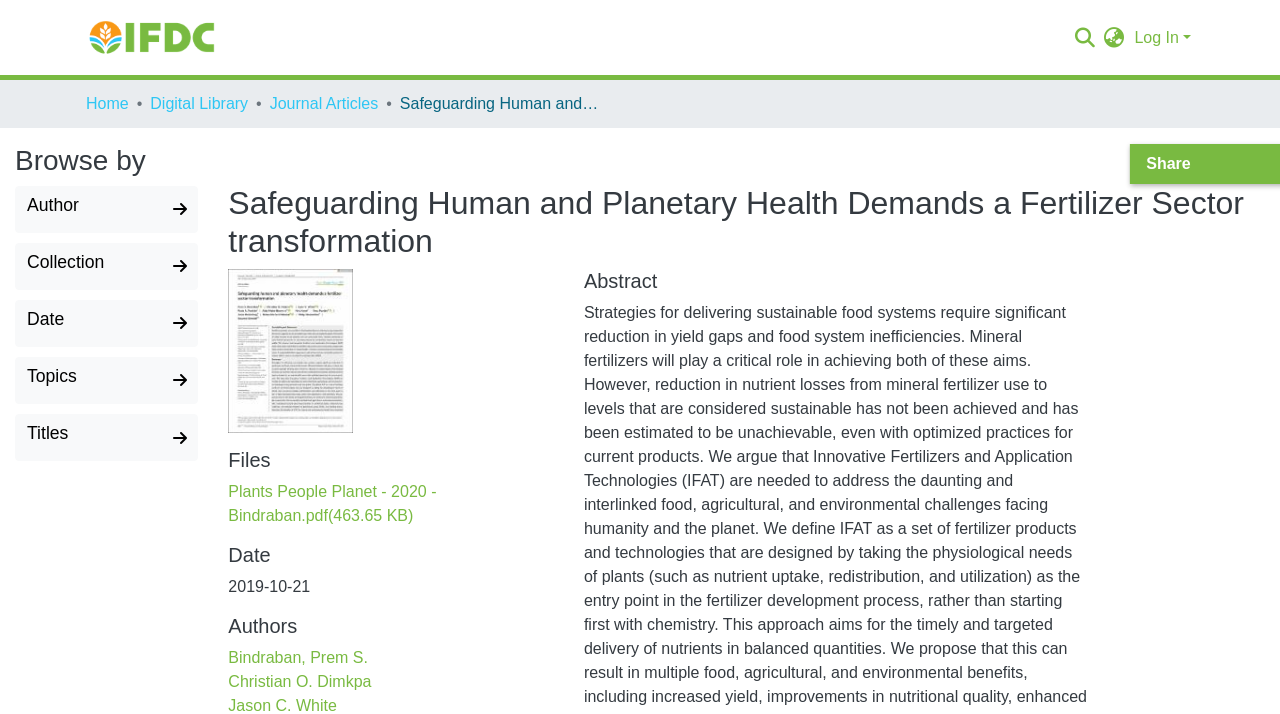Can you identify the bounding box coordinates of the clickable region needed to carry out this instruction: 'Download the PDF file'? The coordinates should be four float numbers within the range of 0 to 1, stated as [left, top, right, bottom].

[0.178, 0.677, 0.341, 0.734]